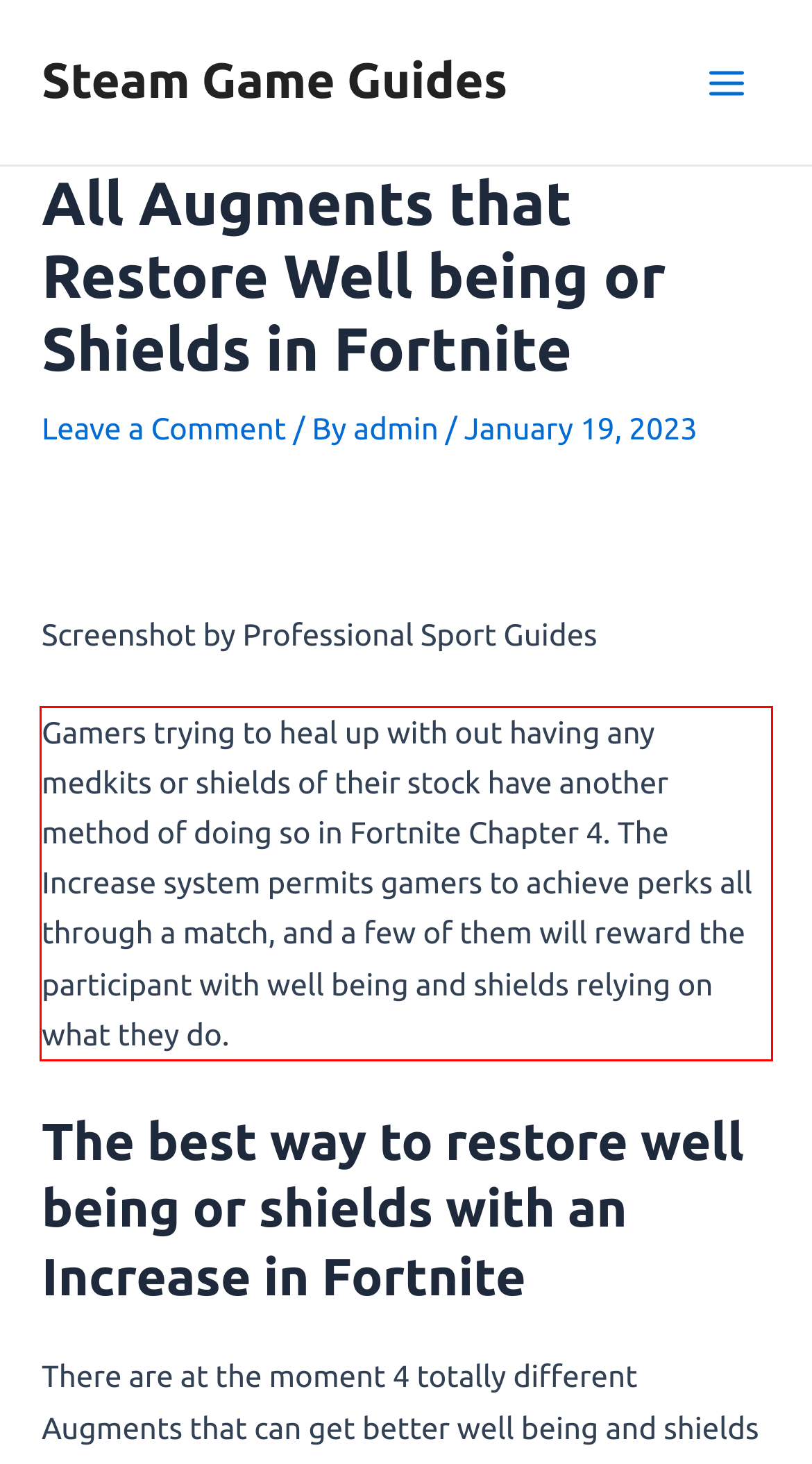You are looking at a screenshot of a webpage with a red rectangle bounding box. Use OCR to identify and extract the text content found inside this red bounding box.

Gamers trying to heal up with out having any medkits or shields of their stock have another method of doing so in Fortnite Chapter 4. The Increase system permits gamers to achieve perks all through a match, and a few of them will reward the participant with well being and shields relying on what they do.